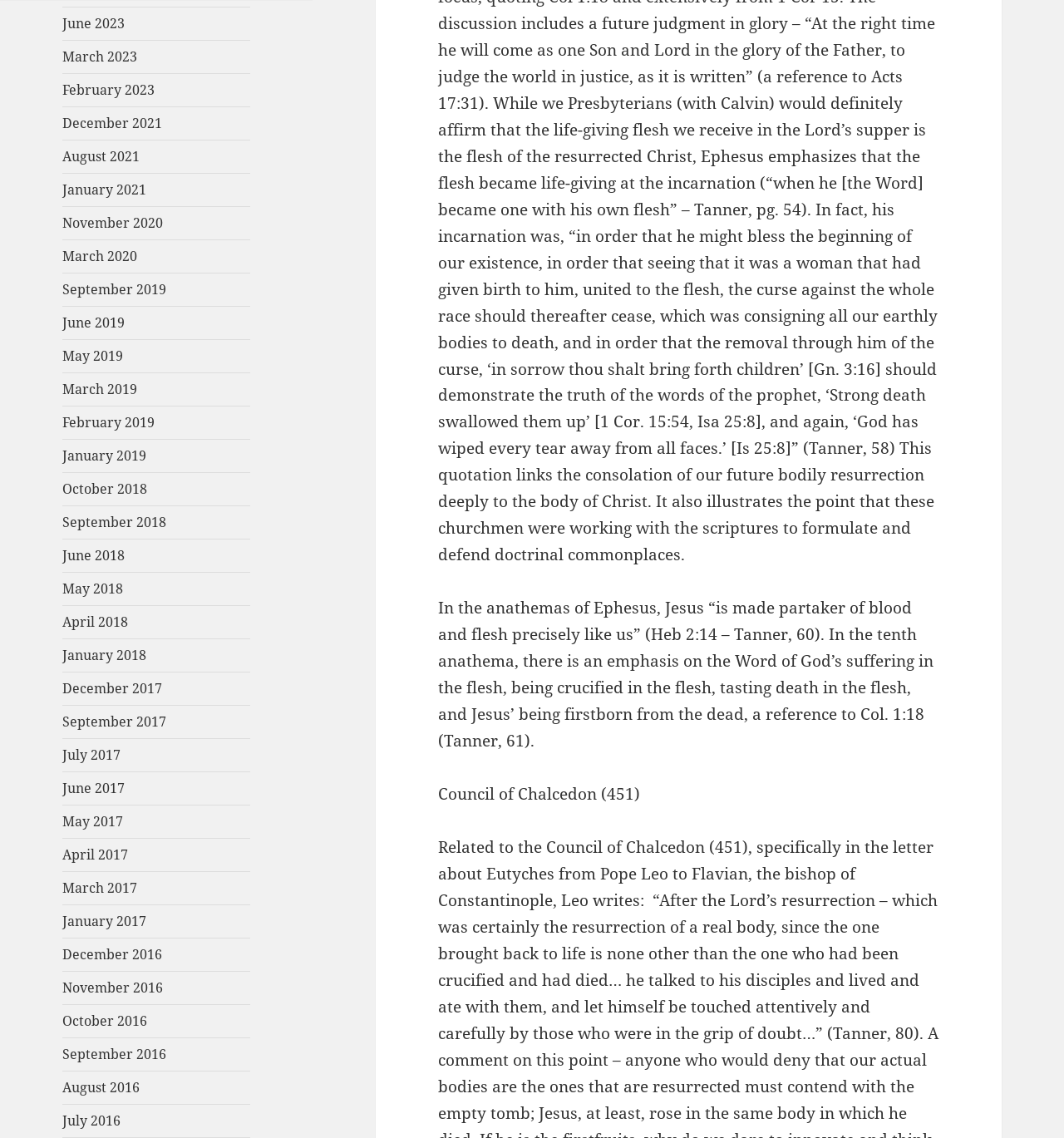Specify the bounding box coordinates for the region that must be clicked to perform the given instruction: "Click on the search field".

None